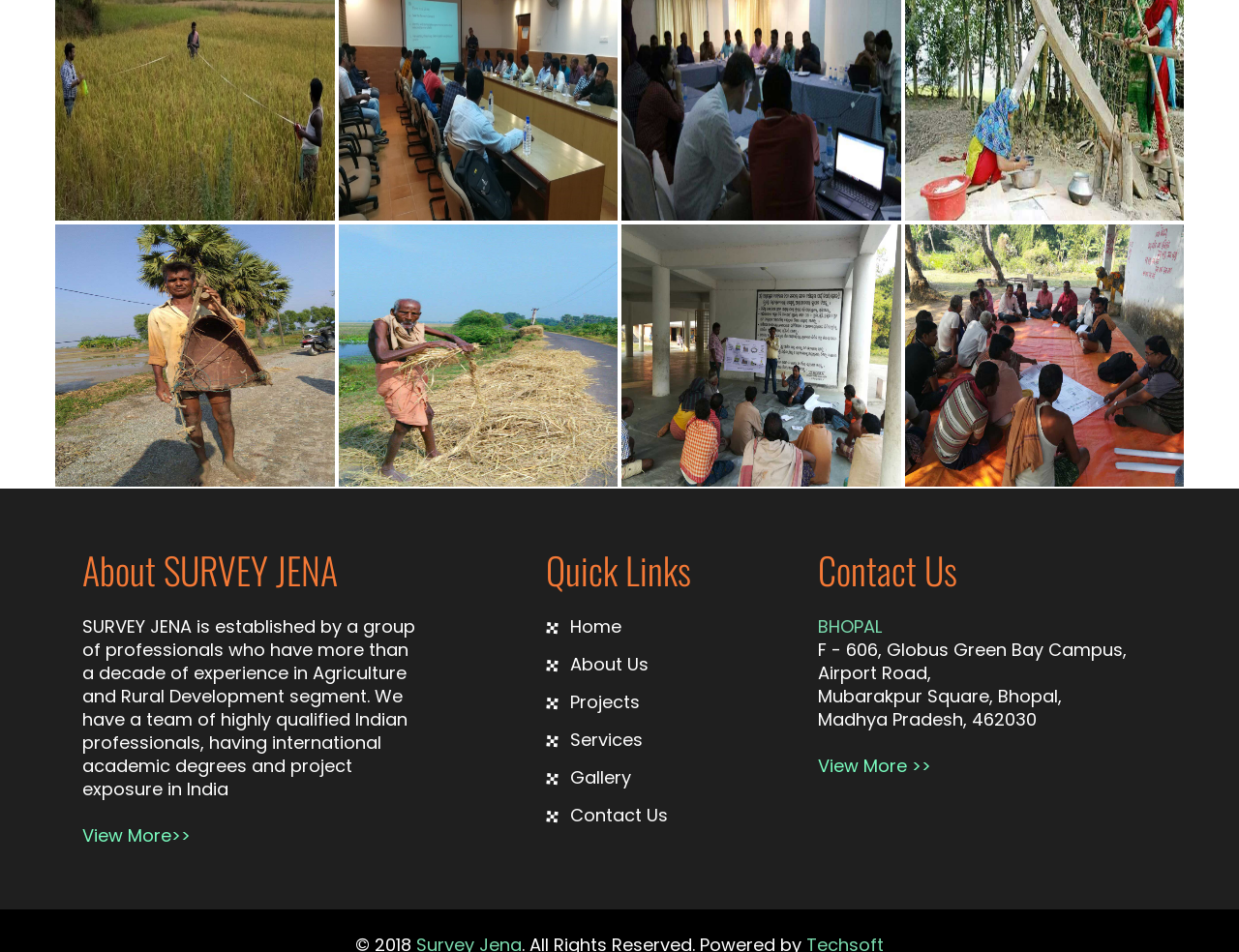Provide a thorough and detailed response to the question by examining the image: 
What are the services provided by SURVEY JENA?

The webpage does not explicitly mention the services provided by SURVEY JENA, but it has a link 'Services' under the 'Quick Links' section, which might lead to a page that lists the services.